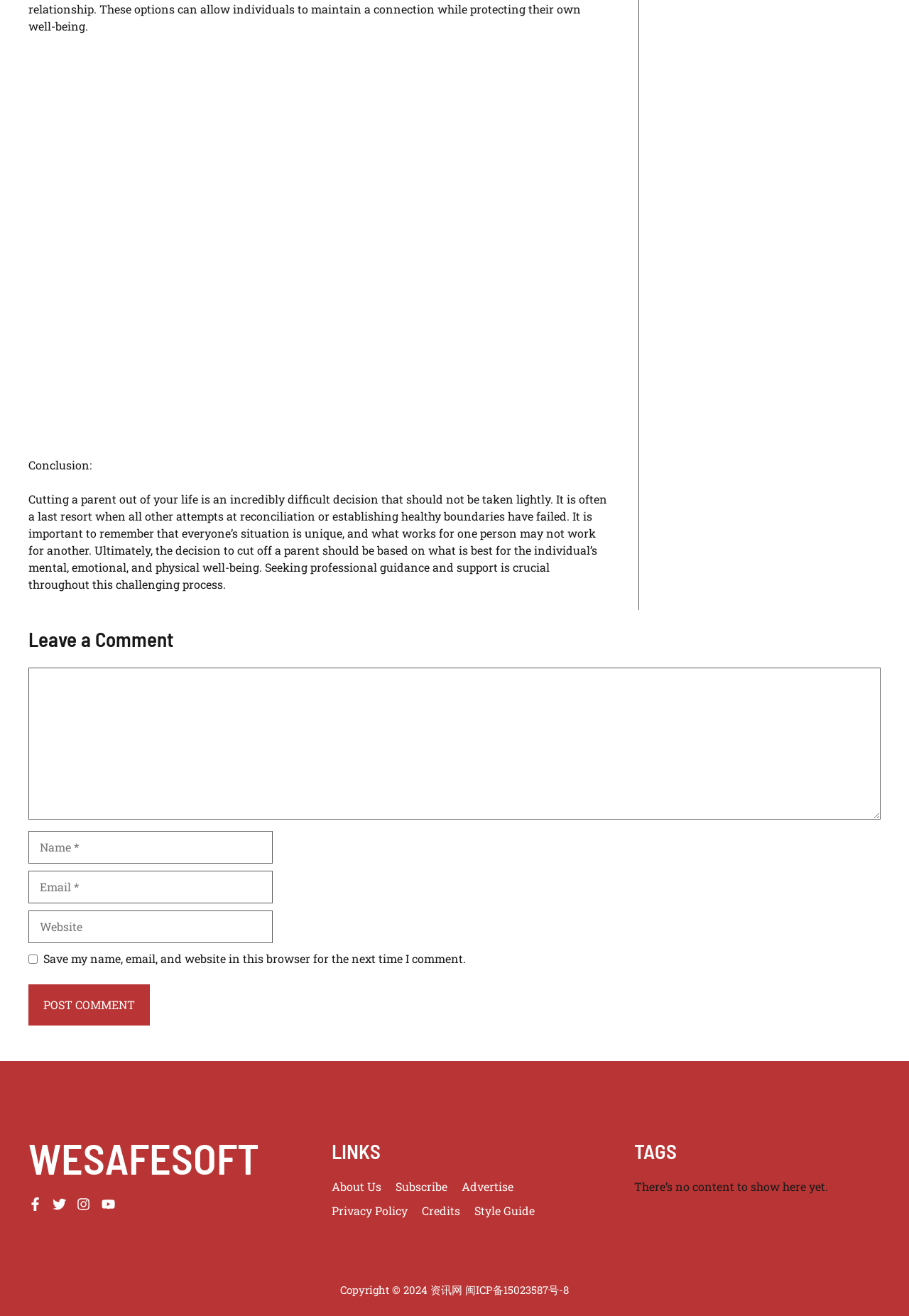Pinpoint the bounding box coordinates of the clickable element needed to complete the instruction: "Enter your name". The coordinates should be provided as four float numbers between 0 and 1: [left, top, right, bottom].

[0.031, 0.631, 0.3, 0.656]